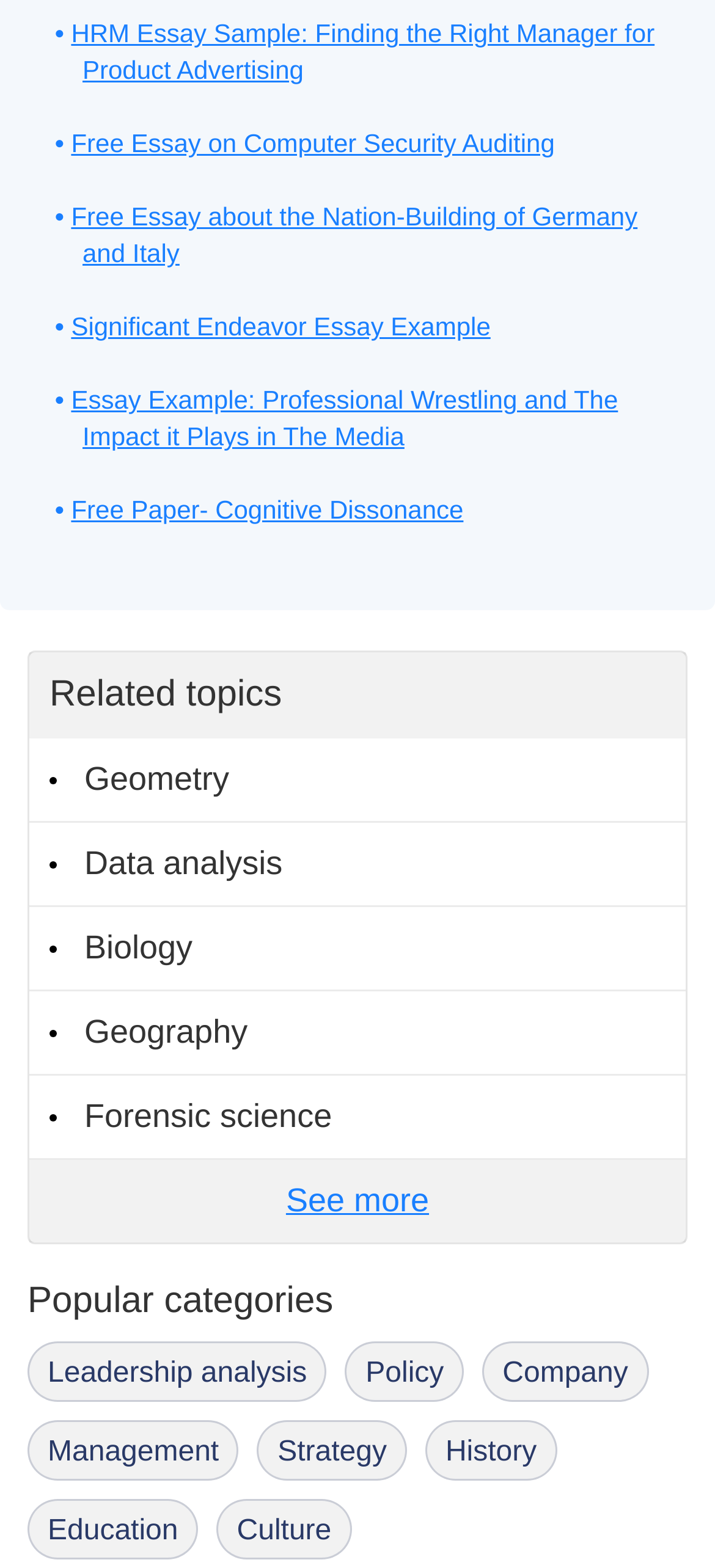Determine the bounding box coordinates in the format (top-left x, top-left y, bottom-right x, bottom-right y). Ensure all values are floating point numbers between 0 and 1. Identify the bounding box of the UI element described by: Data analysis

[0.041, 0.525, 0.959, 0.579]